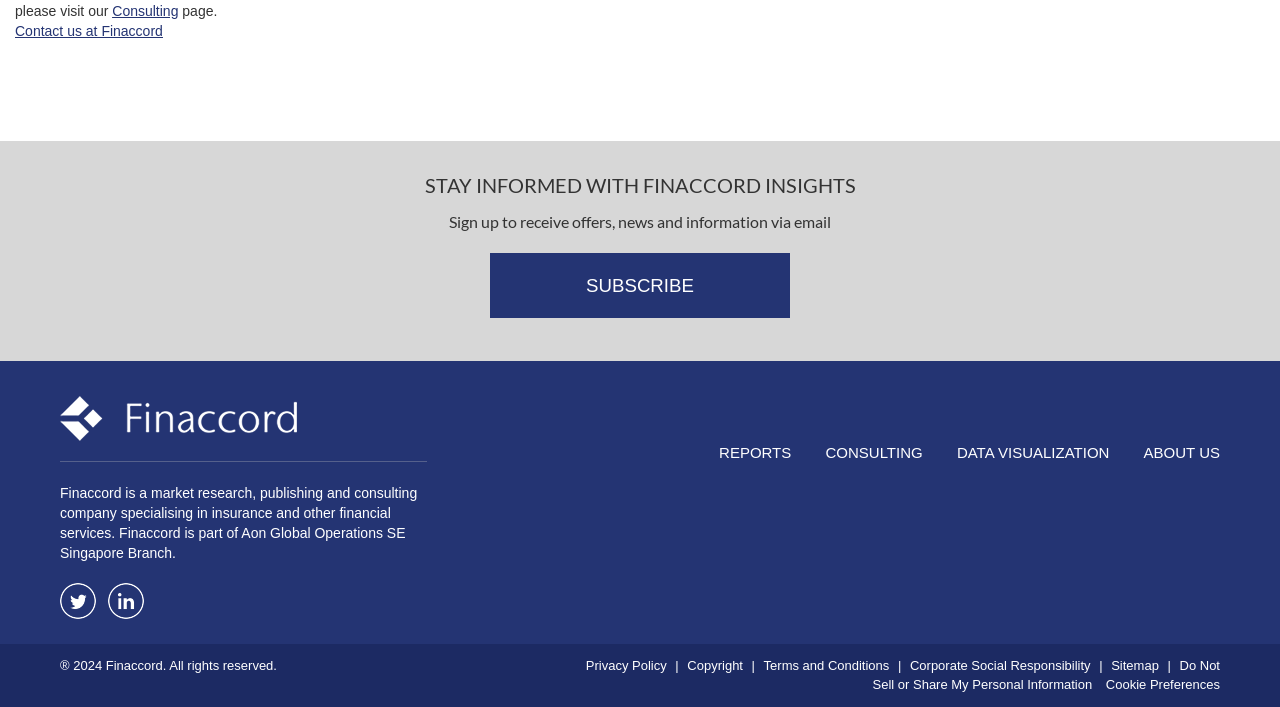Predict the bounding box coordinates of the area that should be clicked to accomplish the following instruction: "Read about Finaccord". The bounding box coordinates should consist of four float numbers between 0 and 1, i.e., [left, top, right, bottom].

[0.047, 0.686, 0.326, 0.794]